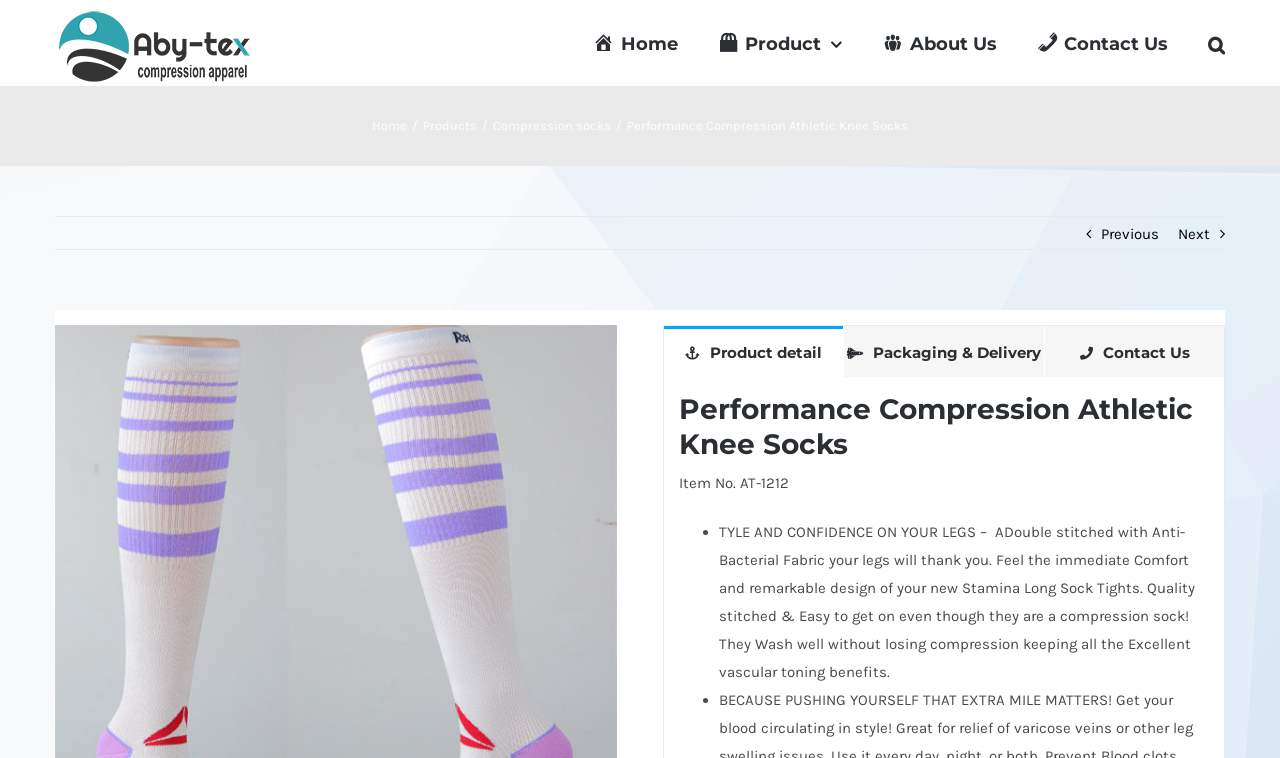Review the image closely and give a comprehensive answer to the question: What is the purpose of the product?

Based on the webpage content, specifically the description 'TYLE AND CONFIDENCE ON YOUR LEGS – ADouble stitched with Anti-Bacterial Fabric your legs will thank you. Feel the immediate Comfort and remarkable design of your new Stamina Long Sock Tights. Quality stitched & Easy to get on even though they are a compression sock! They Wash well without losing compression keeping all the Excellent vascular toning benefits.', it can be inferred that the purpose of the product is to provide comfort and vascular toning benefits.